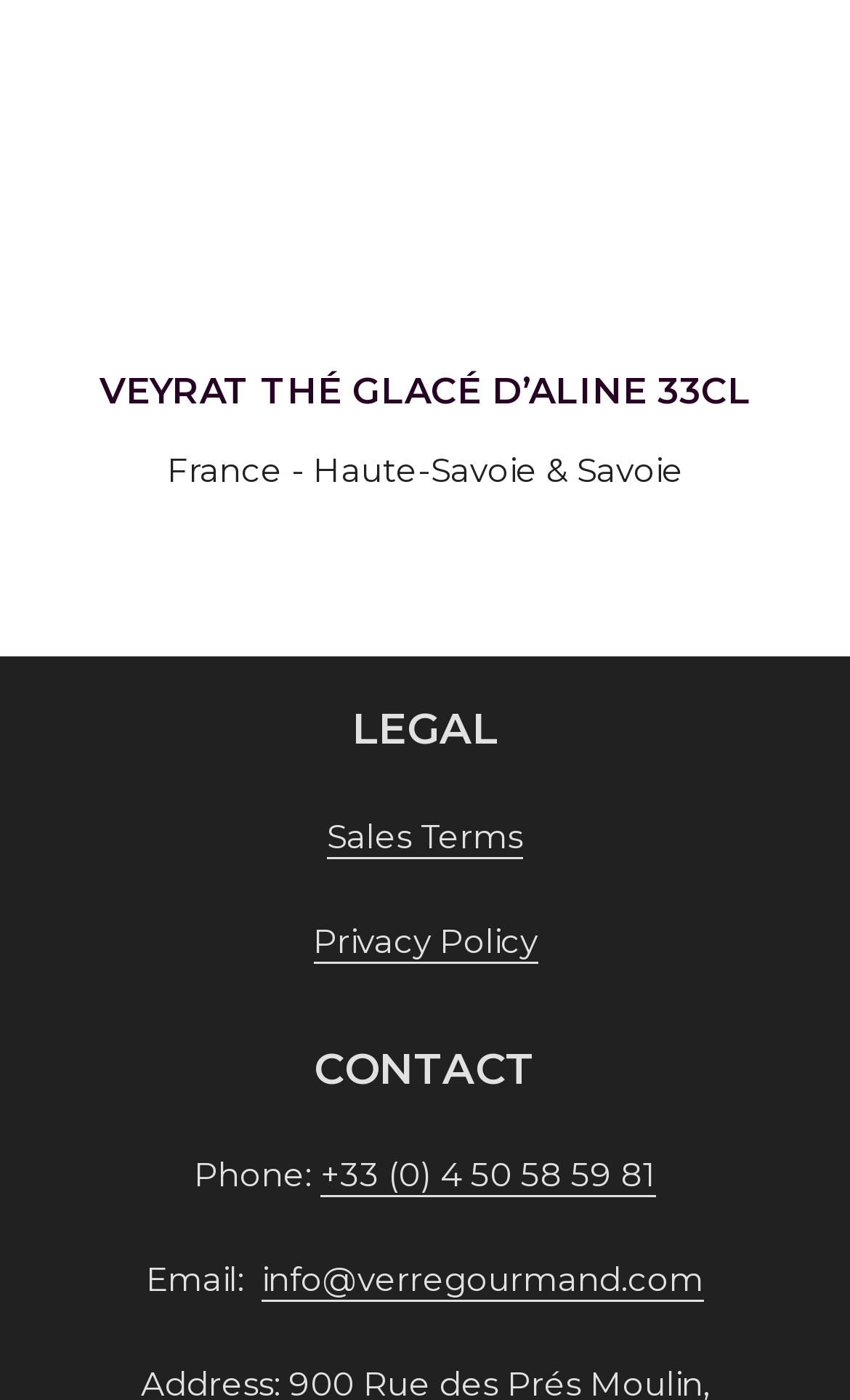Provide a single word or phrase to answer the given question: 
Where is the product from?

France - Haute-Savoie & Savoie